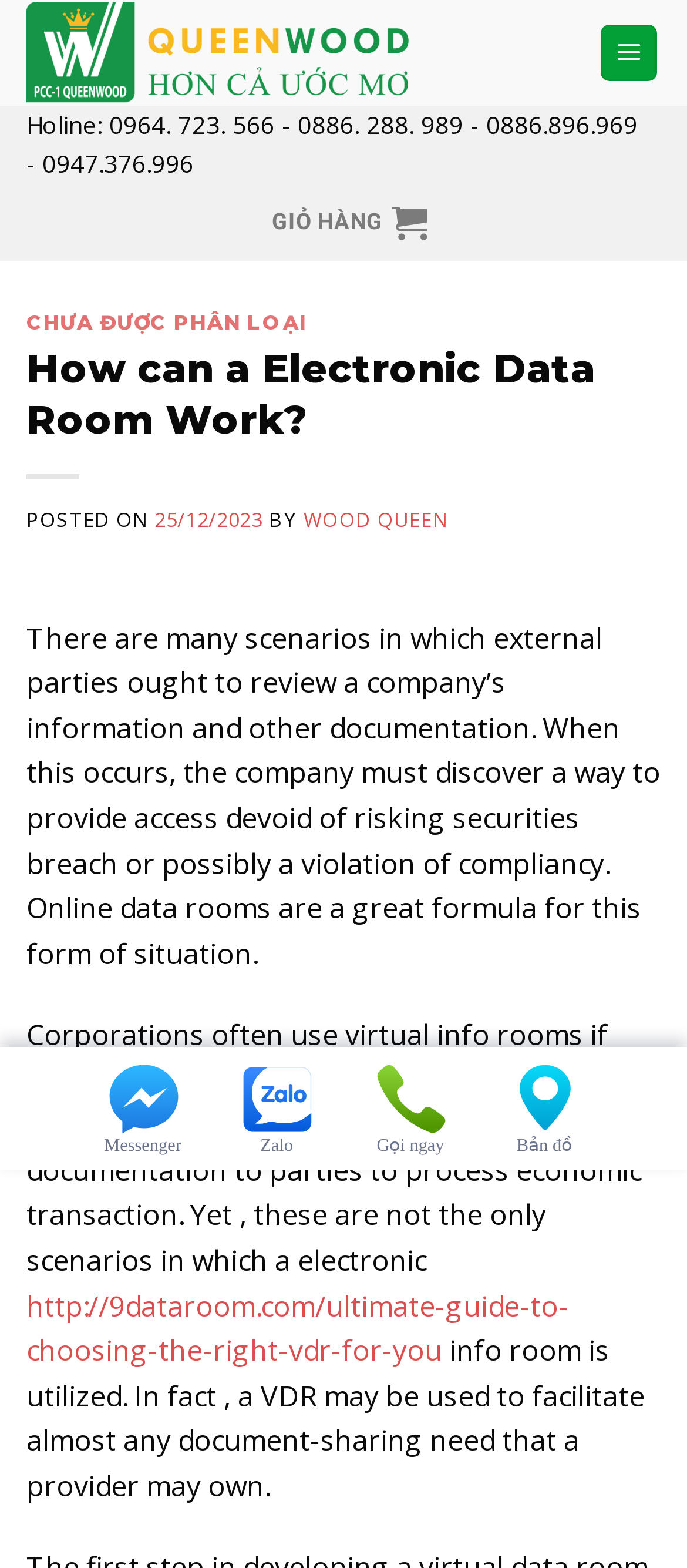What is the phone number of the company?
From the image, provide a succinct answer in one word or a short phrase.

0964. 723. 566